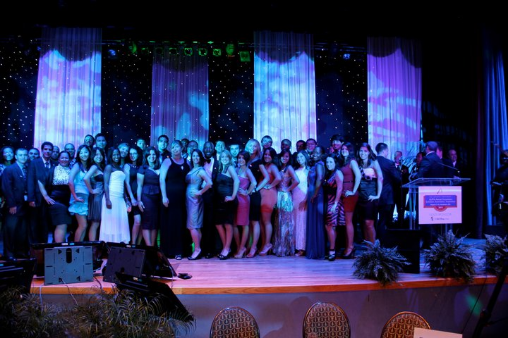Offer a detailed narrative of the image's content.

The image captures a large group of students from the ALPFA (Association of Latino Professionals for America) chapter at Florida International University (FIU) gathered at the 2011 ALPFA Annual Convention held at the Disneyland Resort in Anaheim, California. With vibrant lighting casting a colorful glow on the scene, the group poses together on stage, showcasing their camaraderie and enthusiasm. This gathering highlighted the largest representation from any collegiate chapter at the event, emphasizing the active involvement and dedication of FIU students. The occasion served not only as a platform for professional development through case competitions and seminars but also provided valuable networking opportunities with industry representatives, enhancing their academic and career pursuits. The atmosphere reflects a blend of professionalism and celebration, marking a significant moment for the participants.